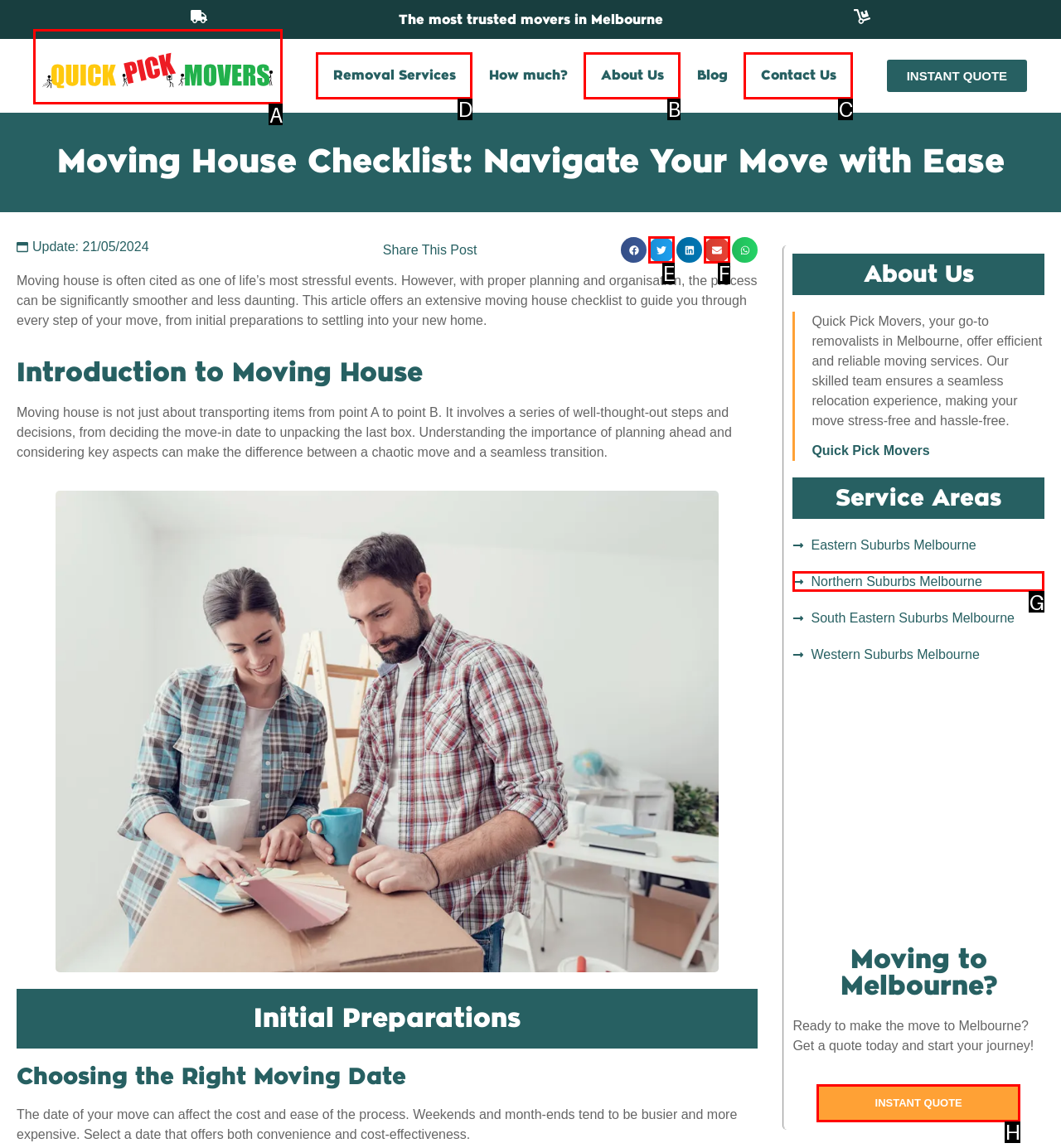Tell me which one HTML element I should click to complete the following task: Learn about removal services
Answer with the option's letter from the given choices directly.

D